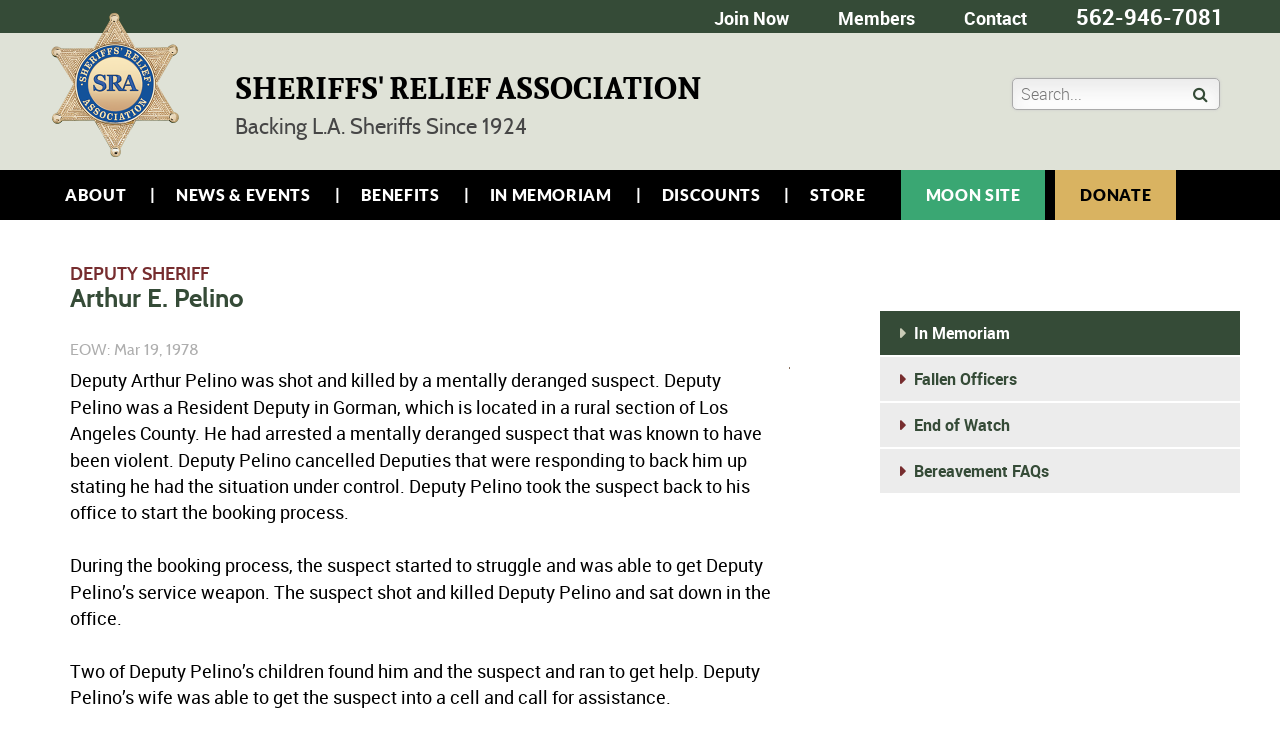Please find the bounding box coordinates of the element that needs to be clicked to perform the following instruction: "Contact via email". The bounding box coordinates should be four float numbers between 0 and 1, represented as [left, top, right, bottom].

None